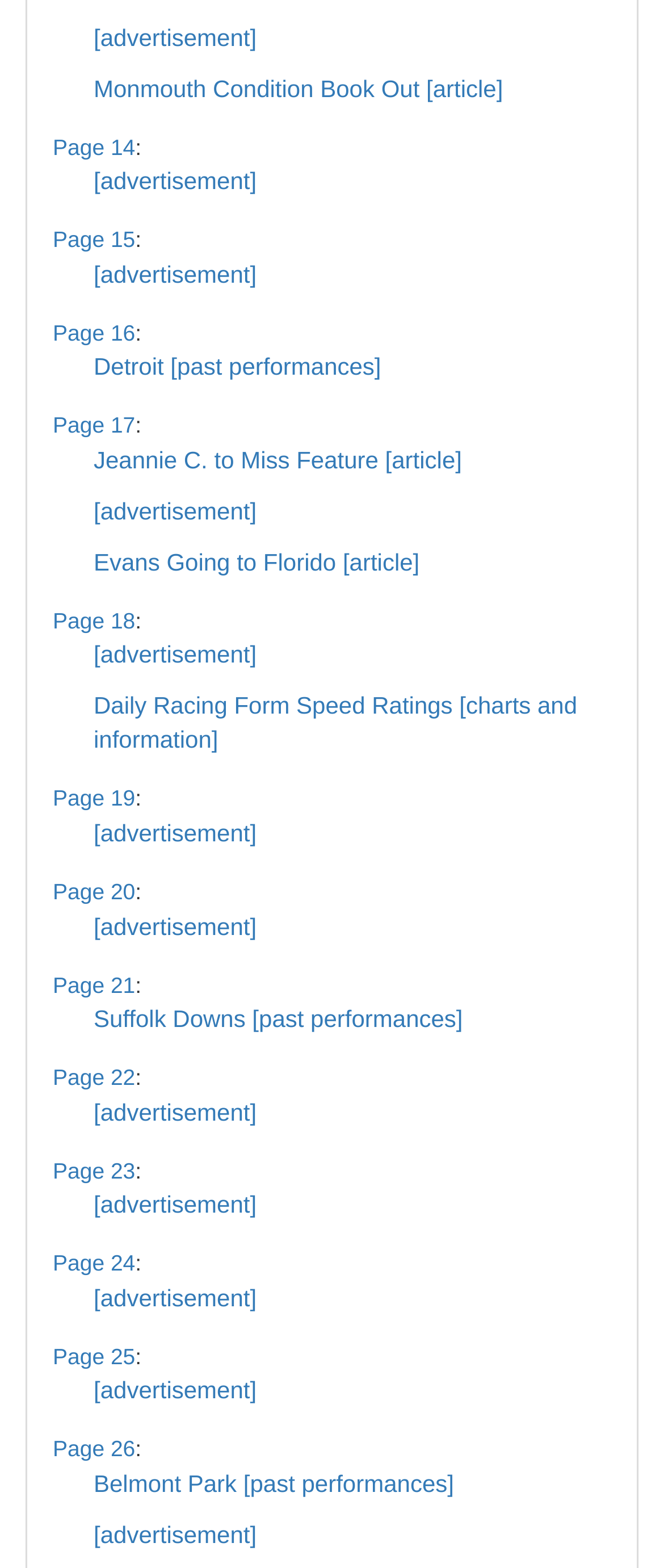Locate the bounding box coordinates of the area to click to fulfill this instruction: "Go to Page 20". The bounding box should be presented as four float numbers between 0 and 1, in the order [left, top, right, bottom].

[0.079, 0.56, 0.204, 0.577]